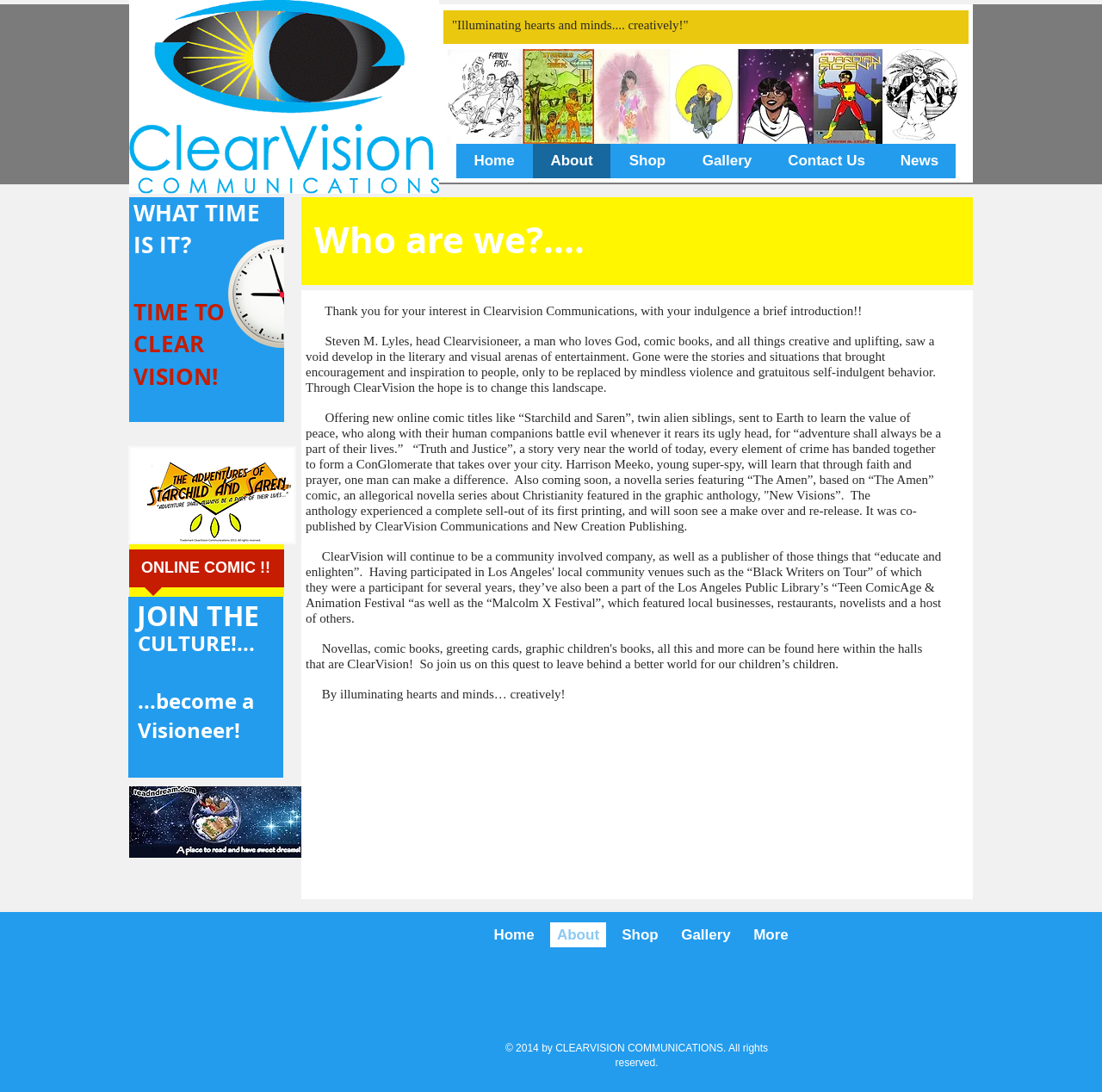Please predict the bounding box coordinates (top-left x, top-left y, bottom-right x, bottom-right y) for the UI element in the screenshot that fits the description: Shop

[0.558, 0.844, 0.604, 0.867]